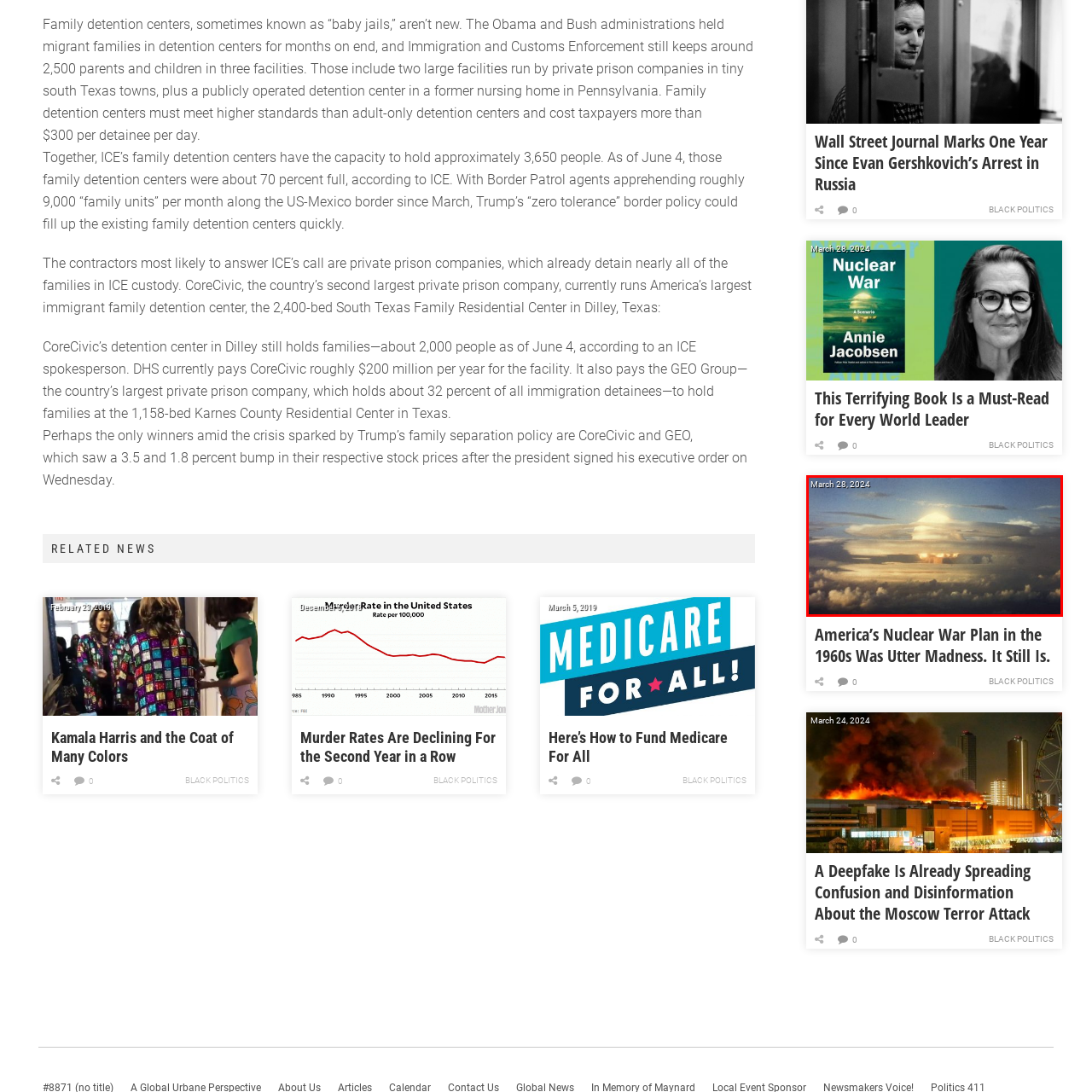Create an extensive caption describing the content of the image outlined in red.

The image, dated March 28, 2024, captures a dramatic and ominous scene of a nuclear explosion rising above the clouds. The powerful mushroom cloud billows outward, capturing the stark contrast of light and dark as the fiery explosion illuminates the surrounding sky. This striking visual underscores the potential devastation of nuclear warfare, echoing historical moments of both fear and fascination with nuclear technology. The imagery serves as a potent reminder of the complexities and dangers associated with nuclear armament, inviting reflections on security, ethics, and global stability in contemporary discussions.